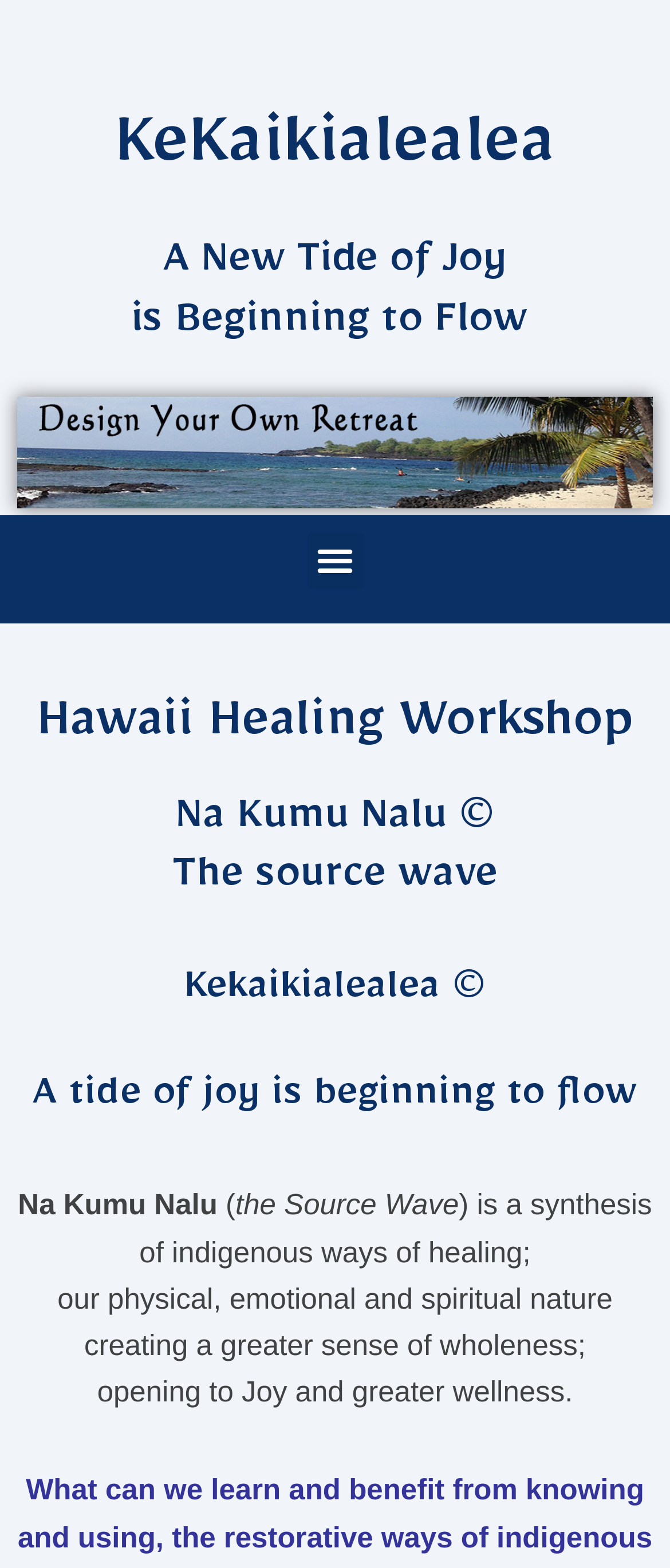Based on the element description, predict the bounding box coordinates (top-left x, top-left y, bottom-right x, bottom-right y) for the UI element in the screenshot: alt="Netcon Solutions"

None